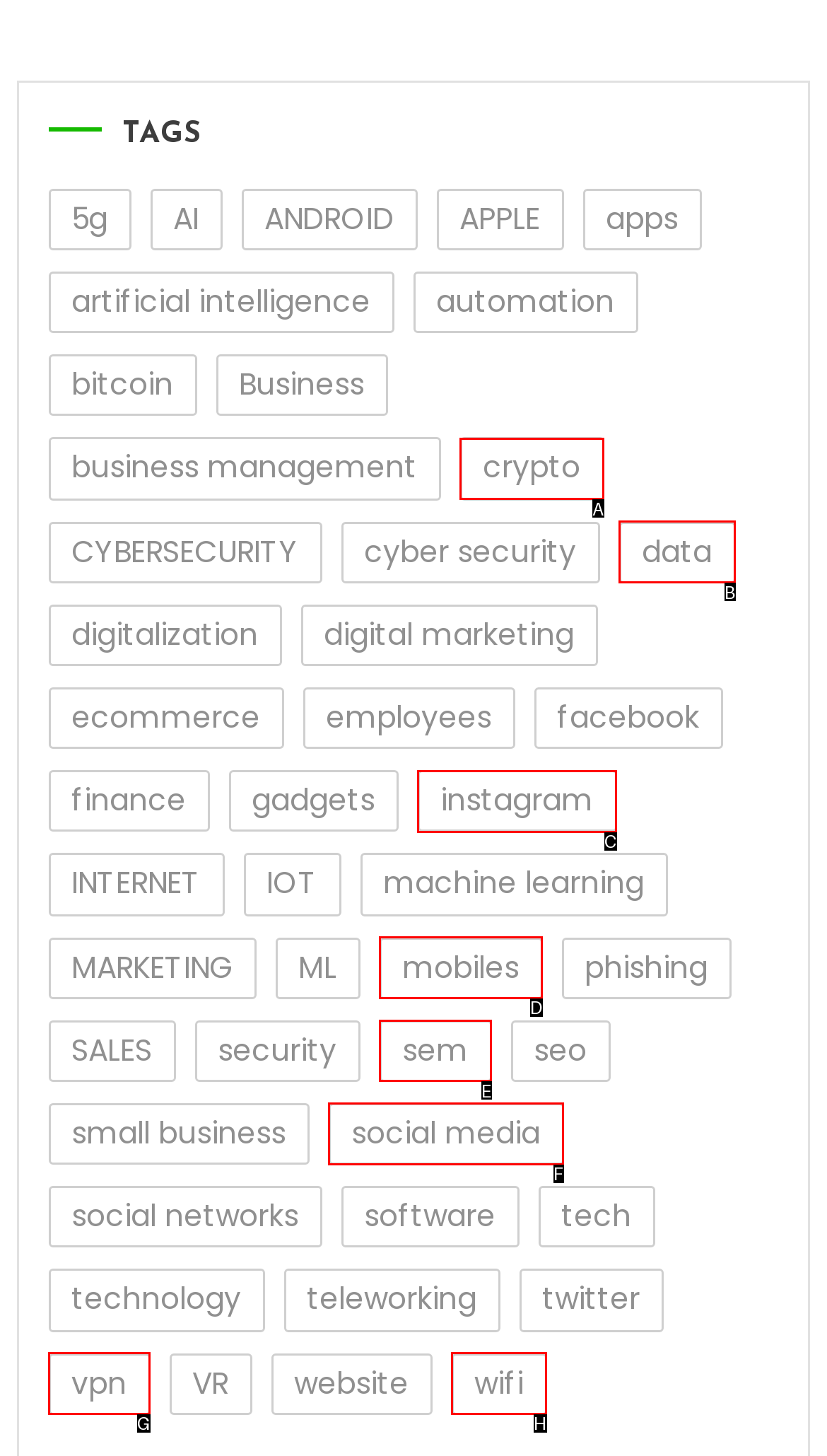Given the description: mobiles, identify the HTML element that corresponds to it. Respond with the letter of the correct option.

D